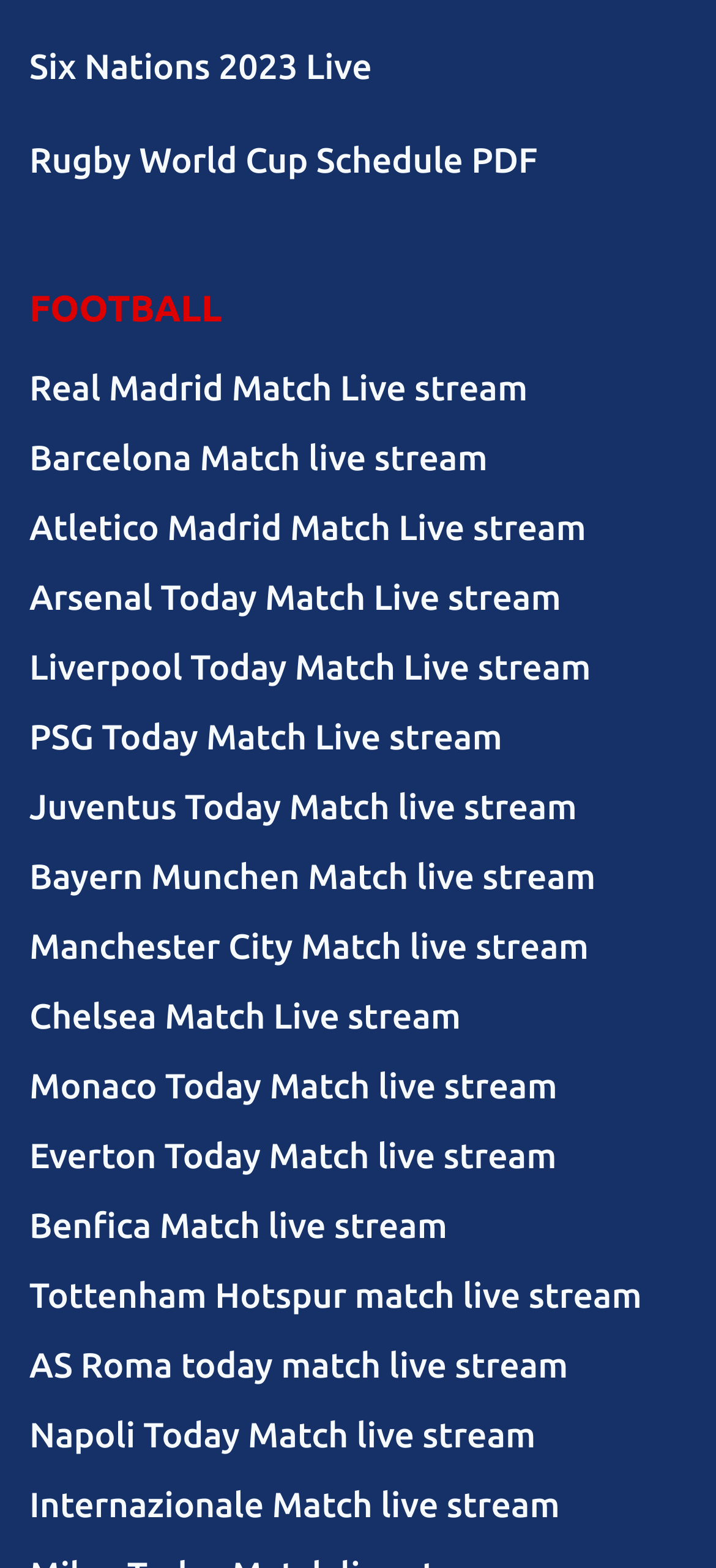Provide the bounding box coordinates of the area you need to click to execute the following instruction: "Check FOOTBALL news".

[0.041, 0.179, 0.959, 0.214]